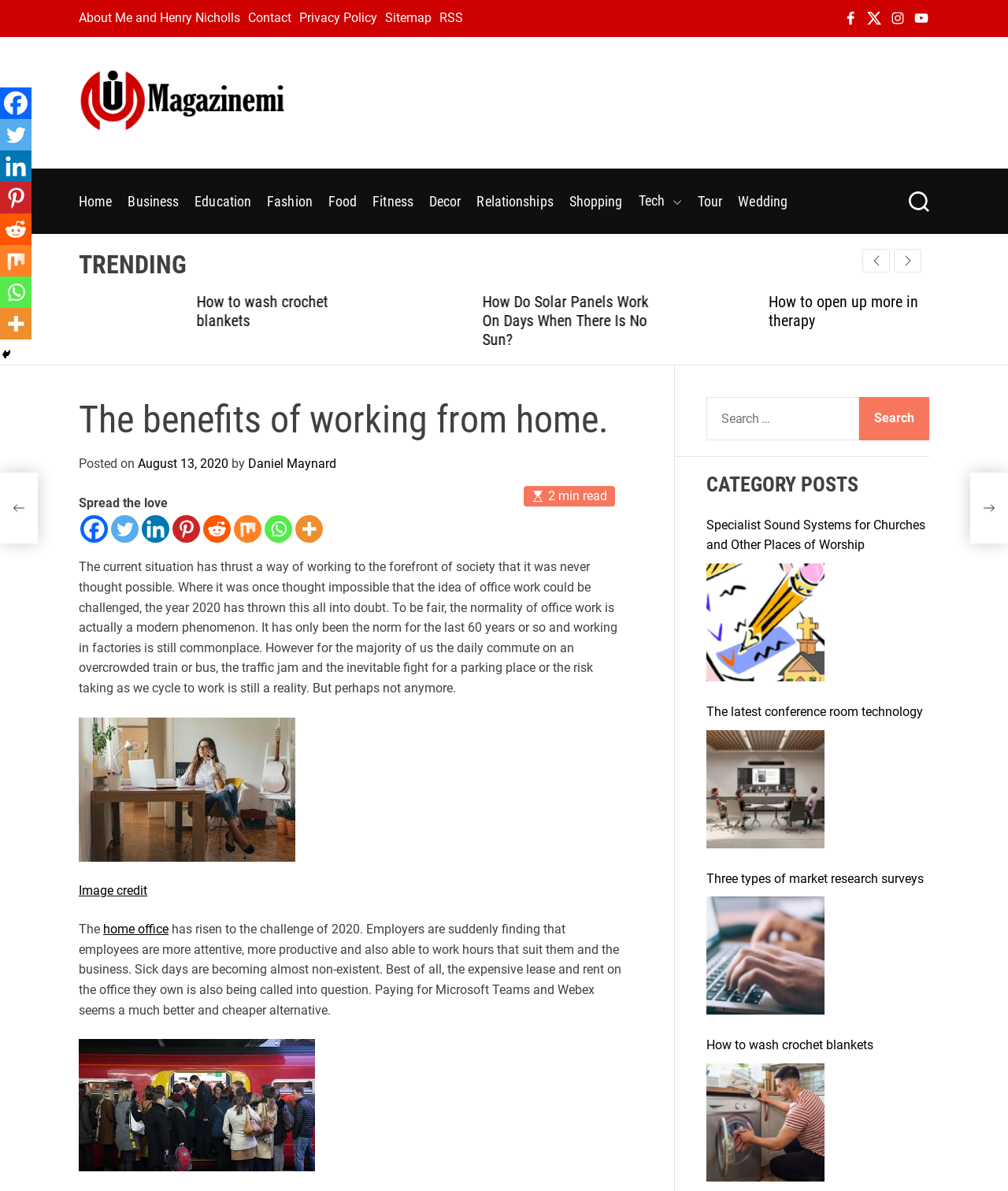Describe every aspect of the webpage comprehensively.

This webpage is titled "The benefits of working from home." and has a header section at the top with several links, including "About Me and Henry Nicholls", "Contact", "Privacy Policy", and social media links. Below the header, there is a navigation menu with links to various categories such as "Home", "Business", "Education", and more.

The main content of the page is divided into three sections, each containing an article with a heading, a brief summary, and a "Read more" link. The articles are arranged horizontally, with the first article on the left, the second in the middle, and the third on the right.

The first article has a heading "How to wash crochet blankets" and a brief summary. The second article has a heading "How Do Solar Panels Work On Days When There Is No Sun?" and a brief summary. The third article has a heading "How to open up more in therapy" and a brief summary.

Below the articles, there is a section with a heading "The benefits of working from home." and a long paragraph of text discussing the benefits of working from home, including increased productivity, reduced sick days, and cost savings for employers. There are also several links to social media platforms and a "Share" button.

On the right side of the page, there is a search bar with a button labeled "Search". Below the search bar, there is a section with a heading "CATEGORY POSTS" and a list of links to various categories.

At the bottom of the page, there are several links to social media platforms and a "Hide" button.